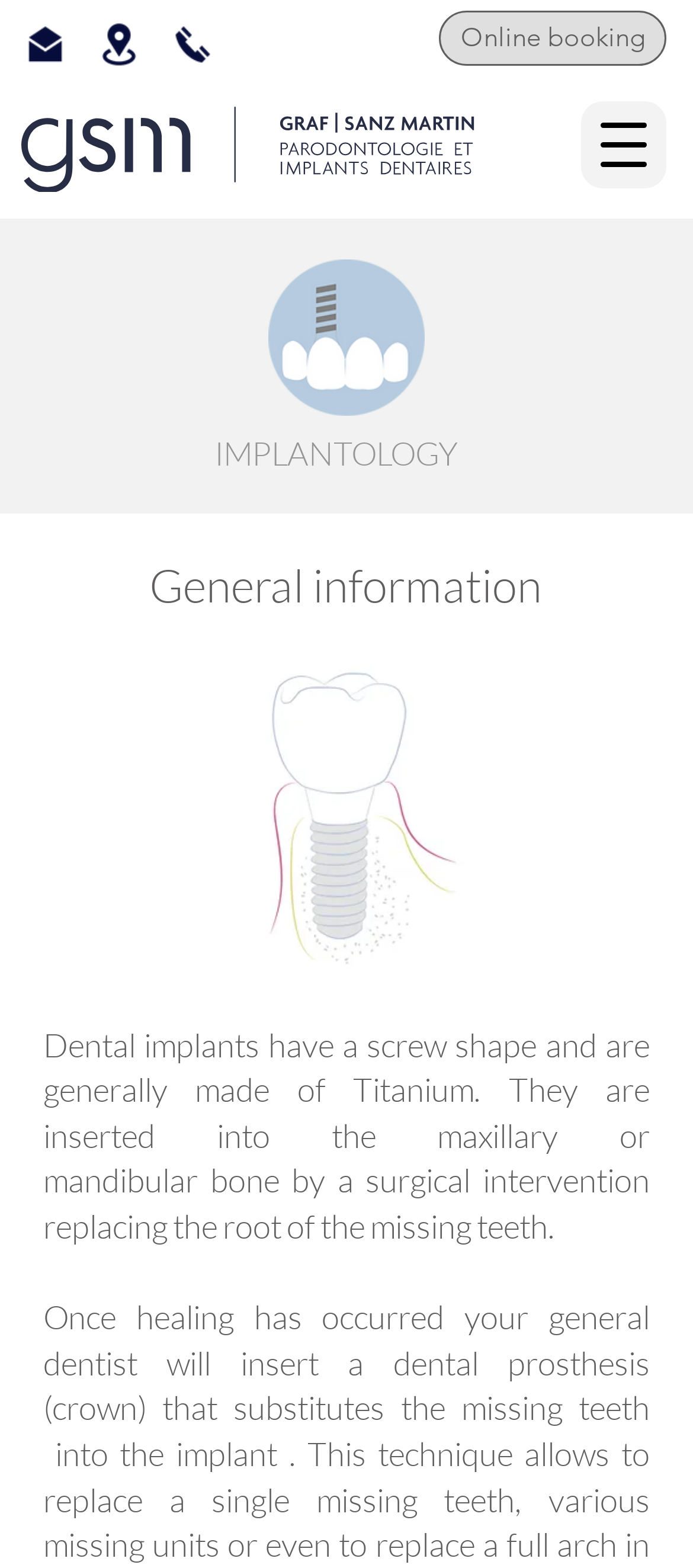Using the image as a reference, answer the following question in as much detail as possible:
How many types of dental implant procedures are mentioned?

The webpage mentions three types of dental implant procedures: replacing a single missing tooth, replacing various missing units, and replacing a full arch in case of fully edentulous patients, as stated in the heading 'Once healing has occurred your general dentist will insert a dental prosthesis (crown) that substitutes the missing teeth into the implant.'